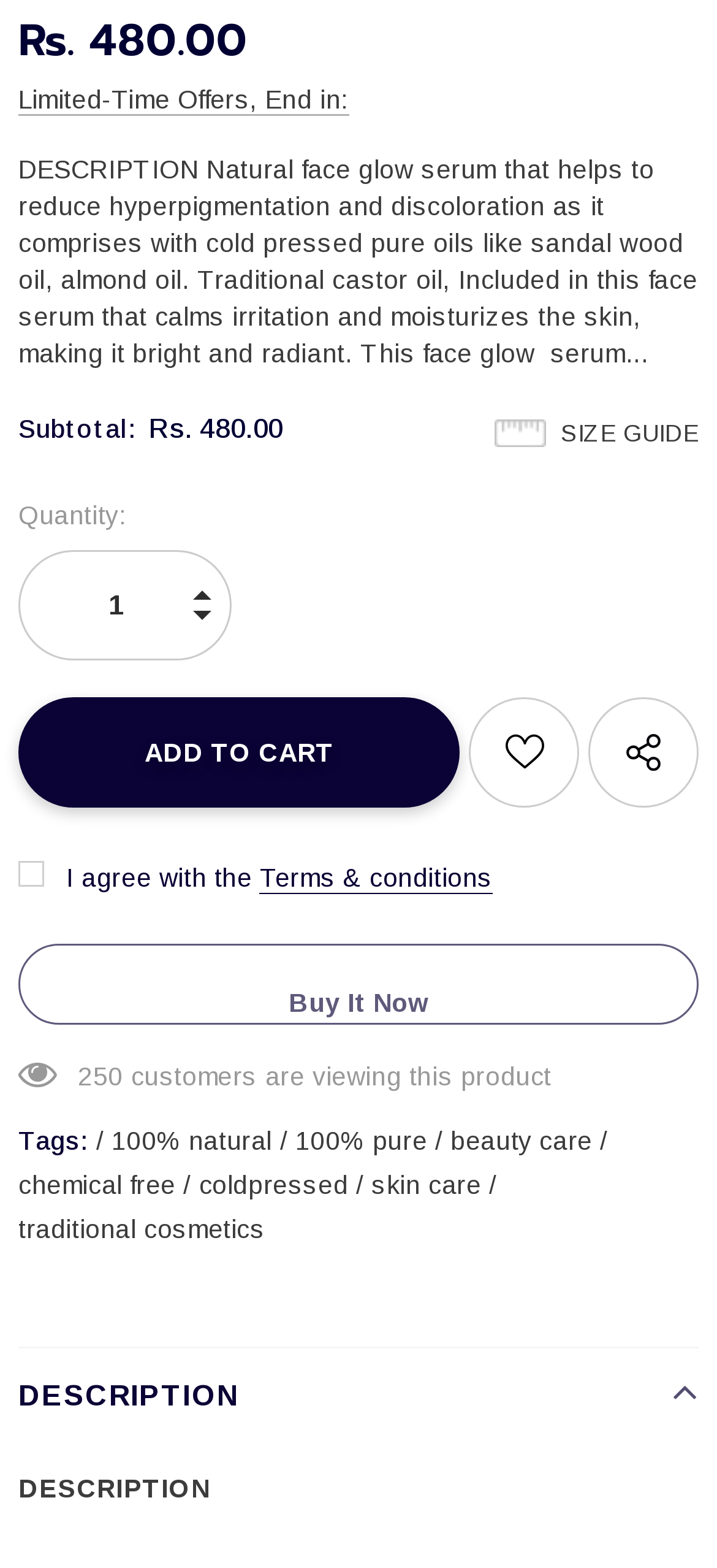Please identify the bounding box coordinates of where to click in order to follow the instruction: "View wish lists".

[0.654, 0.444, 0.808, 0.515]